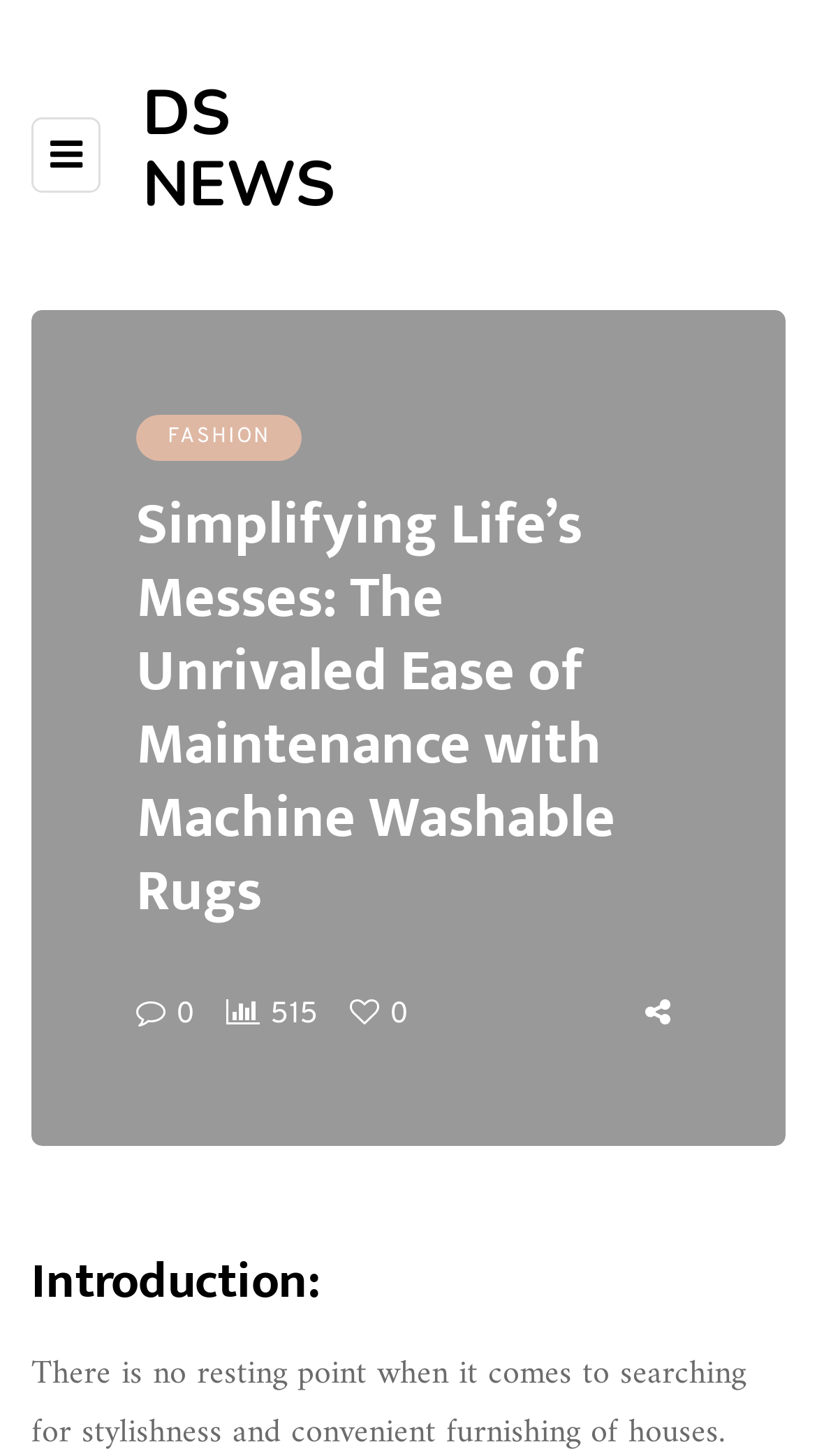What is the subheading of the article?
Please respond to the question with as much detail as possible.

I found the subheading of the article by looking at the heading 'Introduction:' located at [0.038, 0.859, 0.962, 0.902] which is a child of the root element.